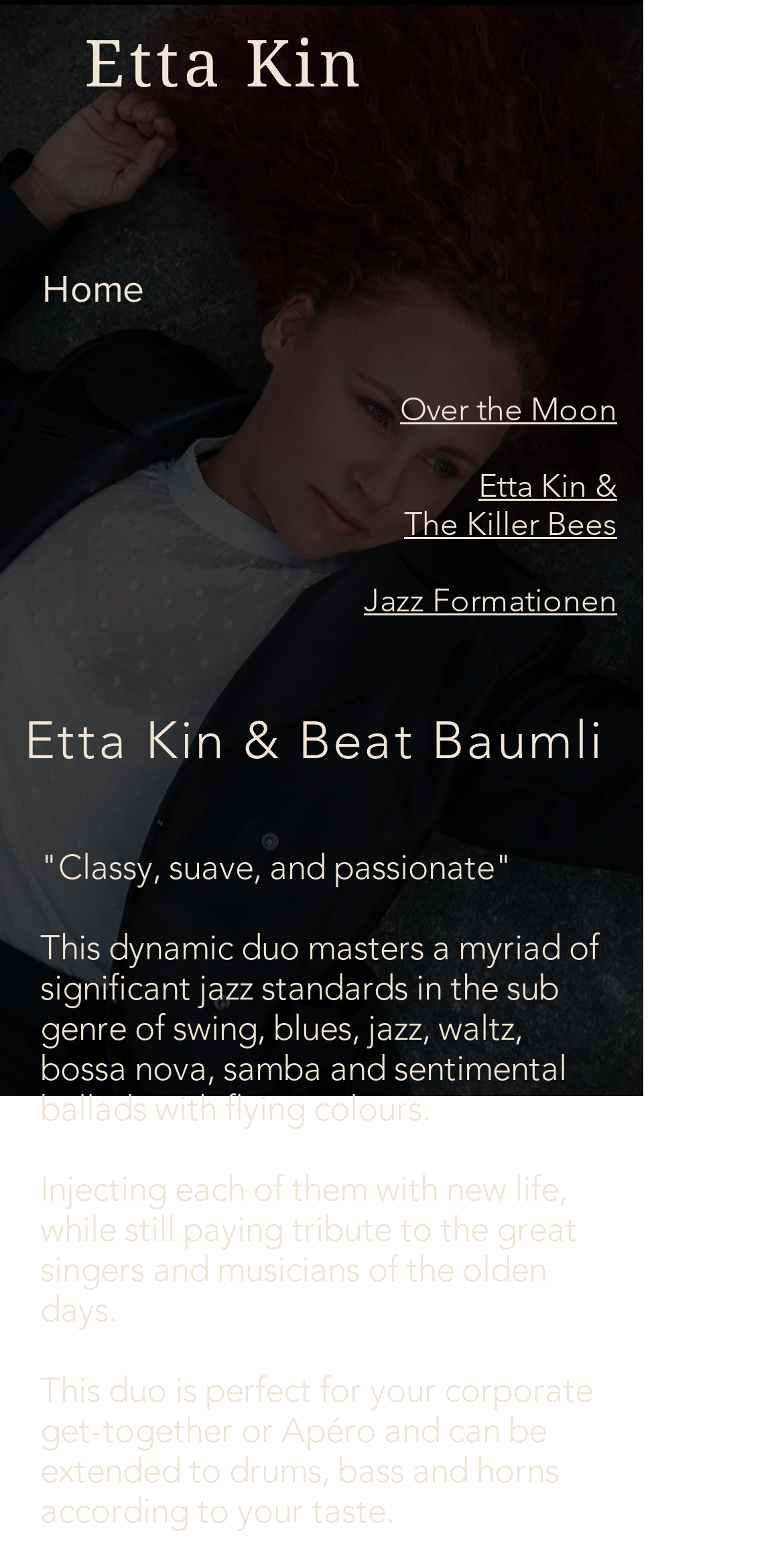Summarize the webpage with a detailed and informative caption.

The webpage is about Jazz Formations, specifically highlighting the duo Etta Kin. At the top, there is a heading with the name "Etta Kin". Below it, there are several links to different pages, including "Home", "Over the Moon", "Etta Kin &", "The Killer Bees", and "Jazz Formationen", aligned horizontally and taking up most of the width of the page.

Further down, there is another heading with the name "Etta Kin & Beat Baumli". Below this heading, there is a quote describing the duo as "Classy, suave, and passionate". Following the quote, there is a paragraph of text that describes the duo's music style, mentioning that they master a variety of jazz standards, including swing, blues, jazz, waltz, bossa nova, samba, and sentimental ballads. The text also mentions that they inject new life into these classics while paying tribute to the great singers and musicians of the past.

Finally, there is another paragraph of text that describes the duo's suitability for corporate events and Apéros, and mentions that they can be extended to include drums, bass, and horns according to the client's taste.